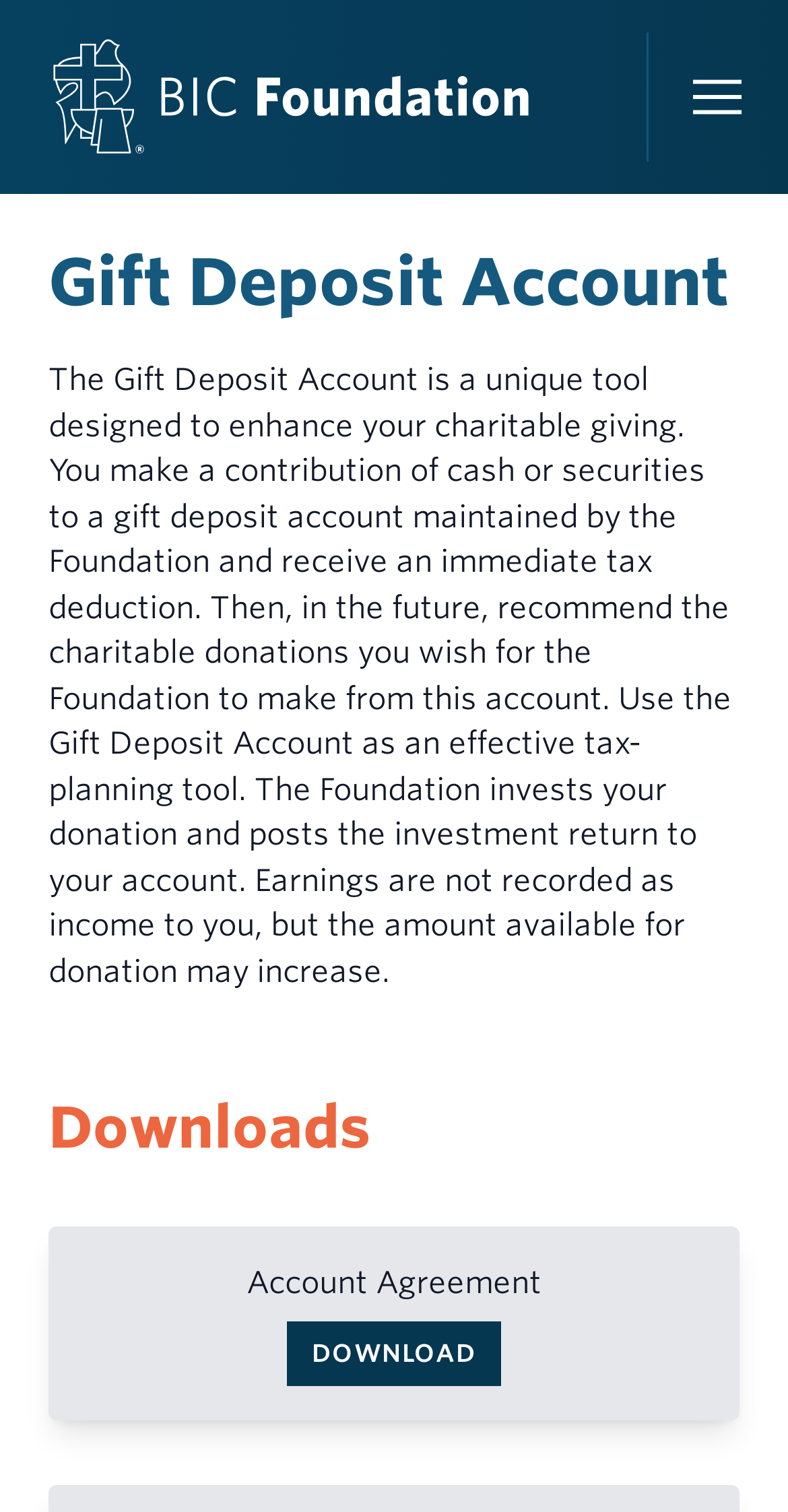What is the name of the organization?
Using the image, give a concise answer in the form of a single word or short phrase.

BIC Foundation